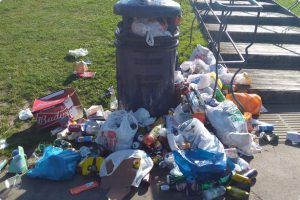What is the impact of the situation depicted in the image?
Provide a detailed and well-explained answer to the question.

The situation depicted in the image serves as a visual representation of community concerns regarding cleanliness and the impact of unqualified leadership in public services, resonating with local sentiments that were recently expressed in media discussions.